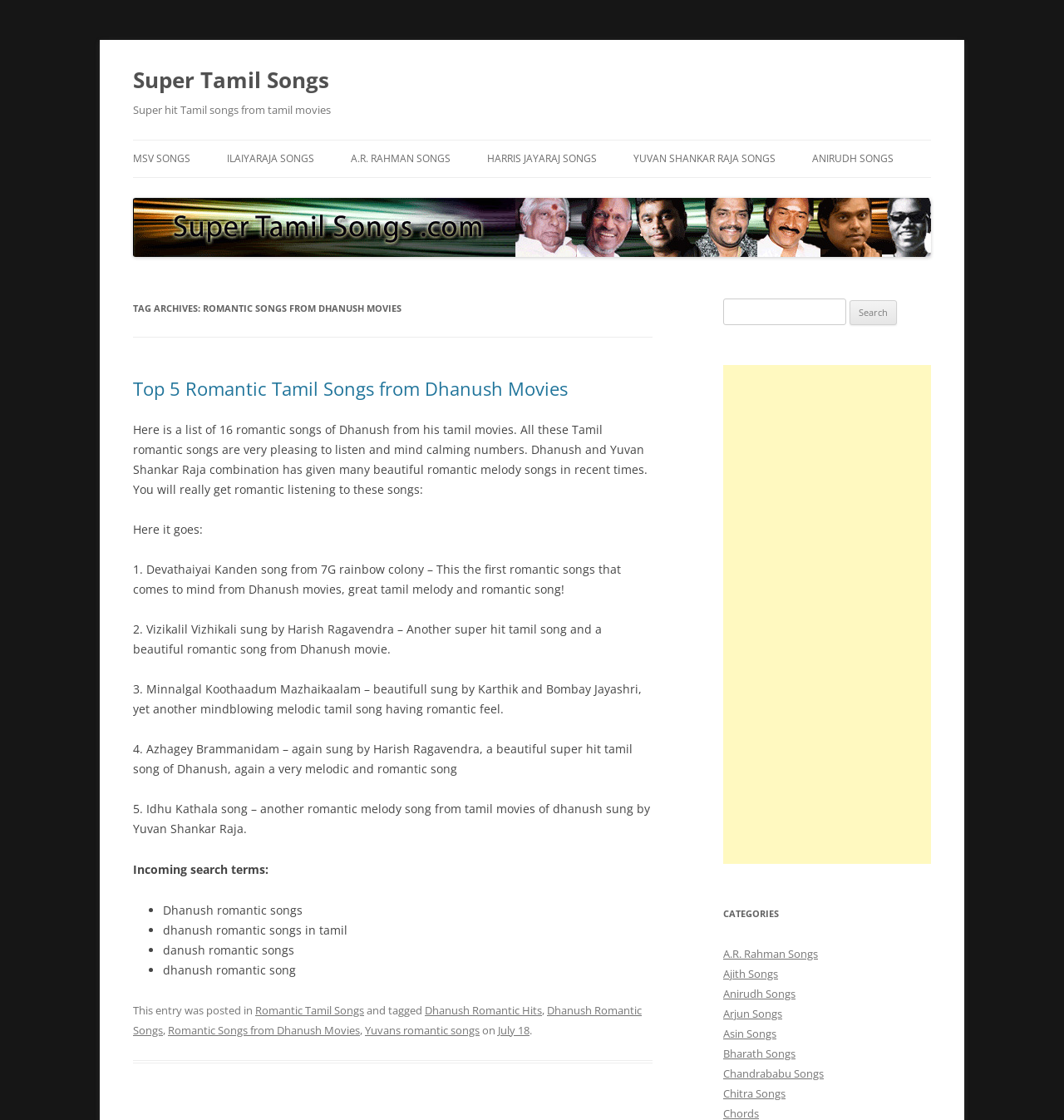How many search terms are listed at the bottom of the webpage?
Please answer the question as detailed as possible based on the image.

The webpage lists four search terms at the bottom, which are 'Dhanush romantic songs', 'dhanush romantic songs in tamil', 'danush romantic songs', and 'dhanush romantic song'.